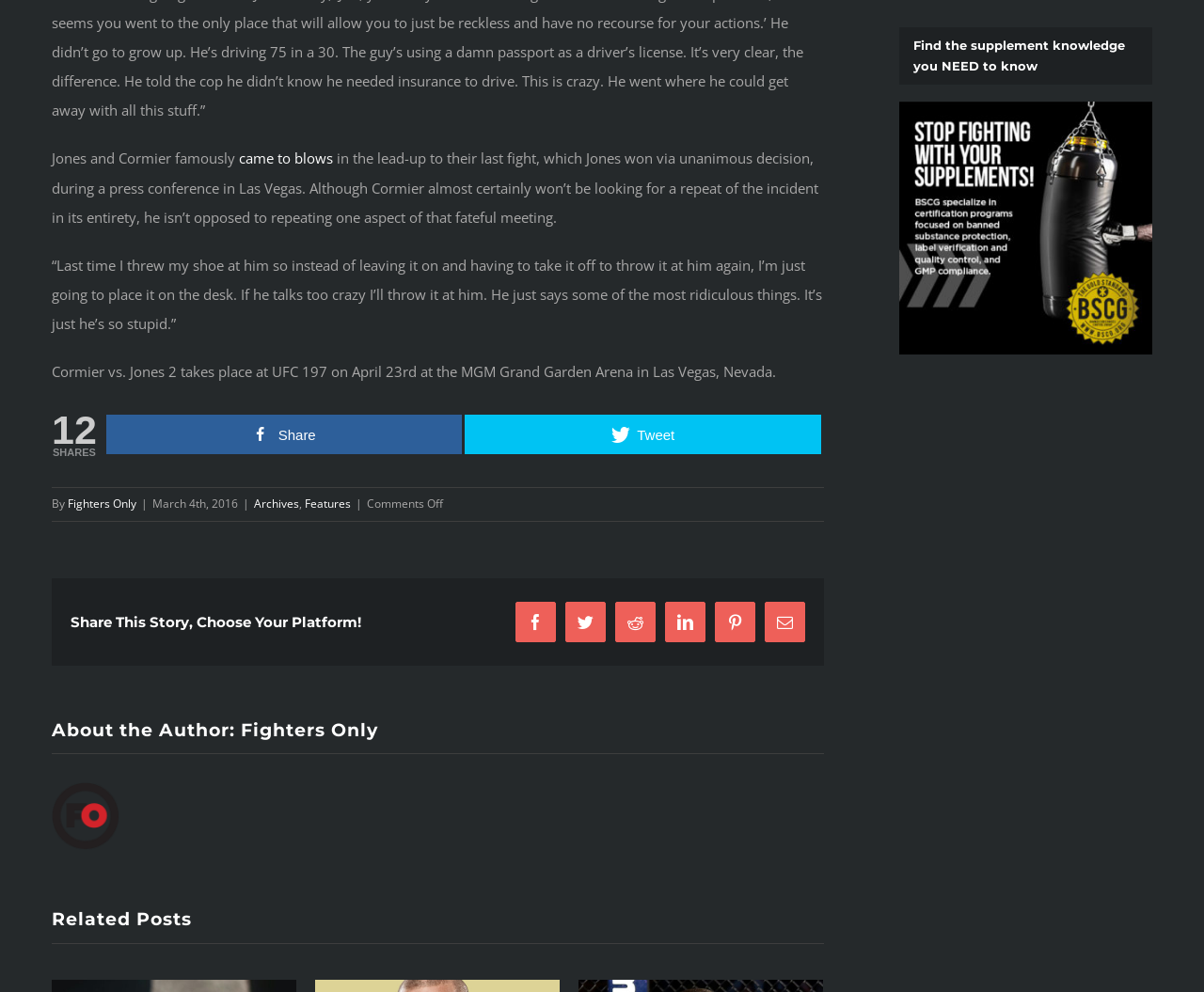Specify the bounding box coordinates of the area to click in order to follow the given instruction: "Read the blog post 'Empire: a new cover, revised text and a special price'."

None